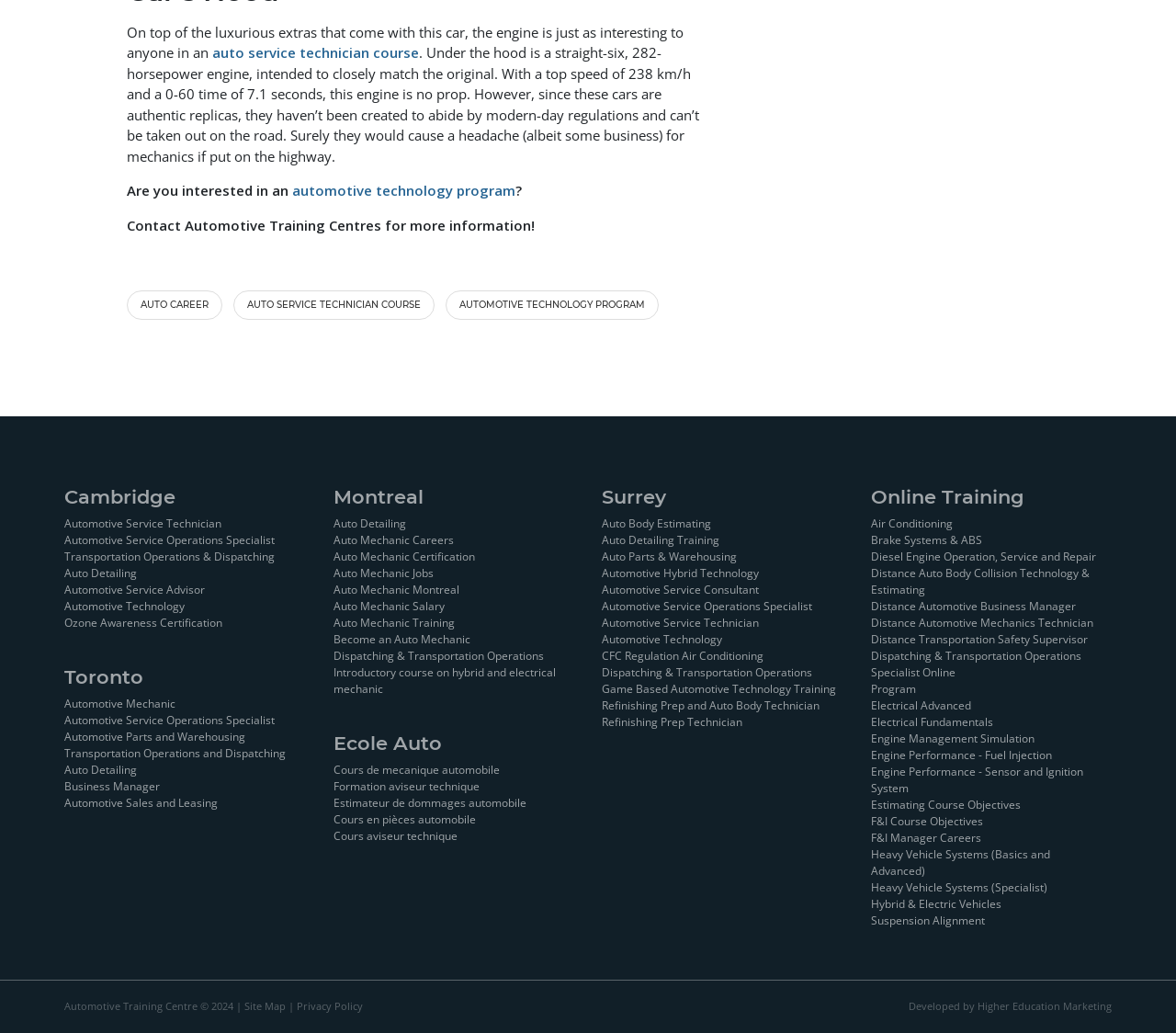Respond with a single word or phrase to the following question:
What is the first automotive program mentioned on this webpage?

Automotive Service Technician